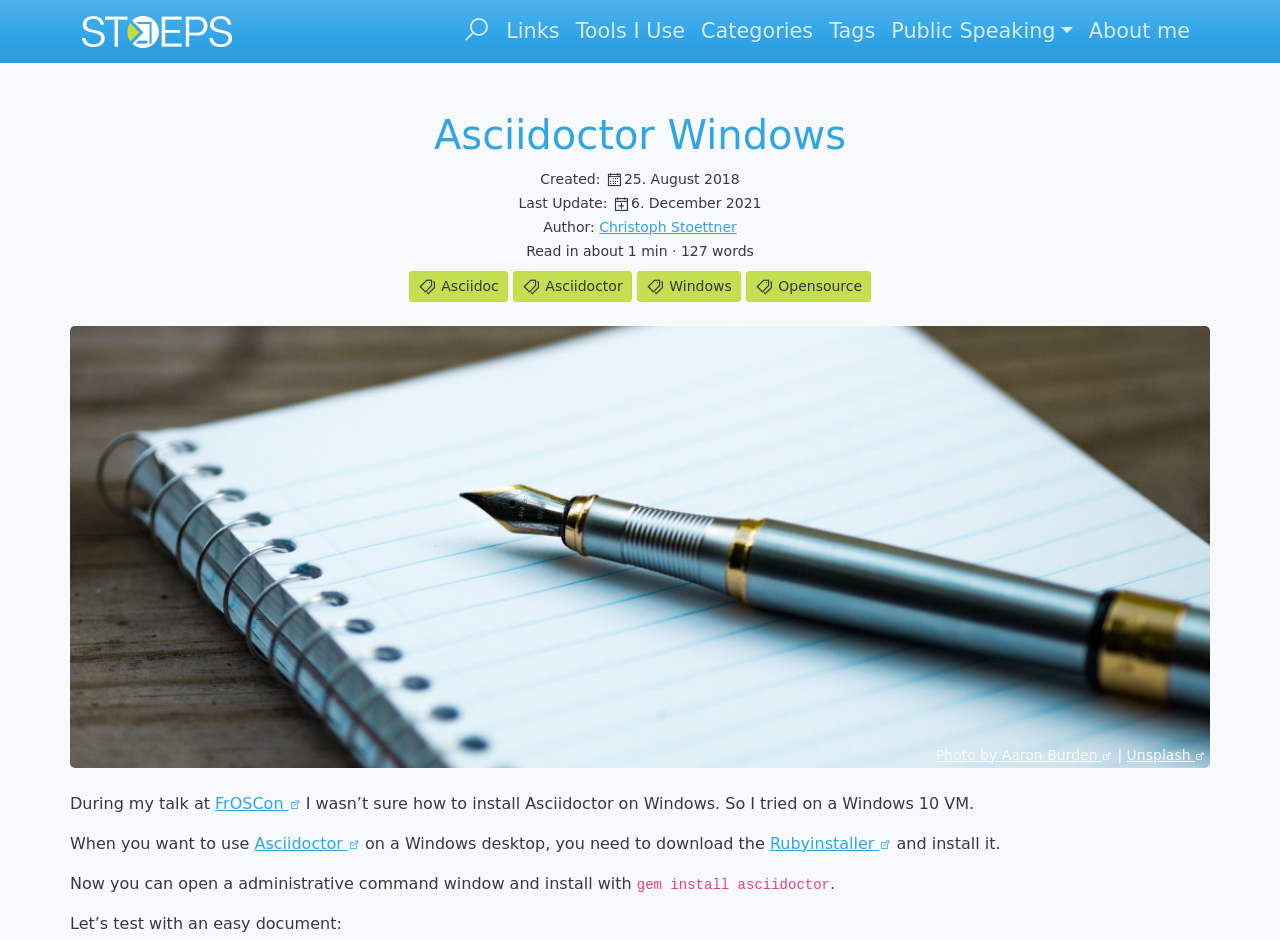Find the bounding box coordinates of the element you need to click on to perform this action: 'Click on the 'stoeps' link'. The coordinates should be represented by four float values between 0 and 1, in the format [left, top, right, bottom].

[0.064, 0.017, 0.181, 0.051]